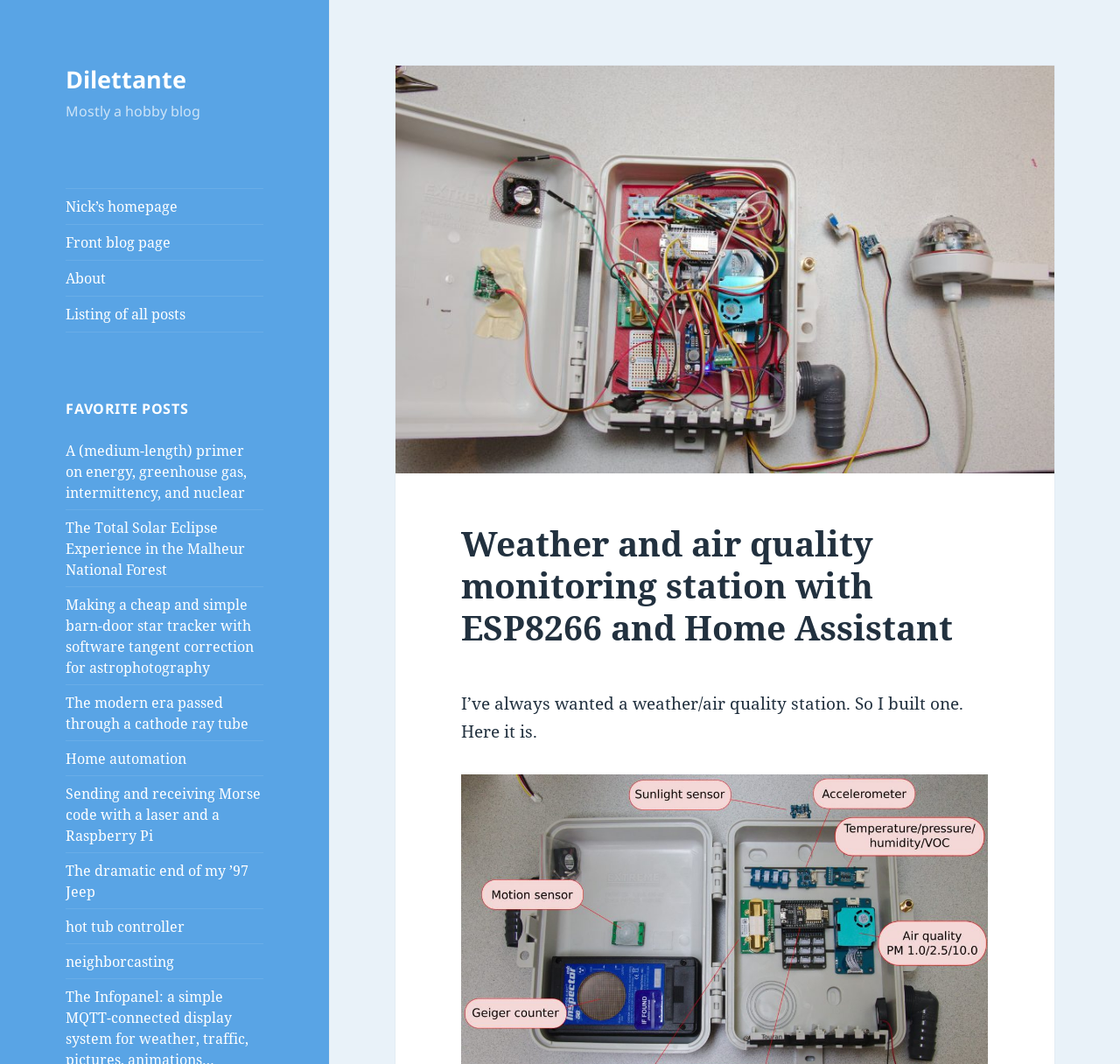What is the topic of the current post?
Based on the screenshot, provide a one-word or short-phrase response.

Weather and air quality monitoring